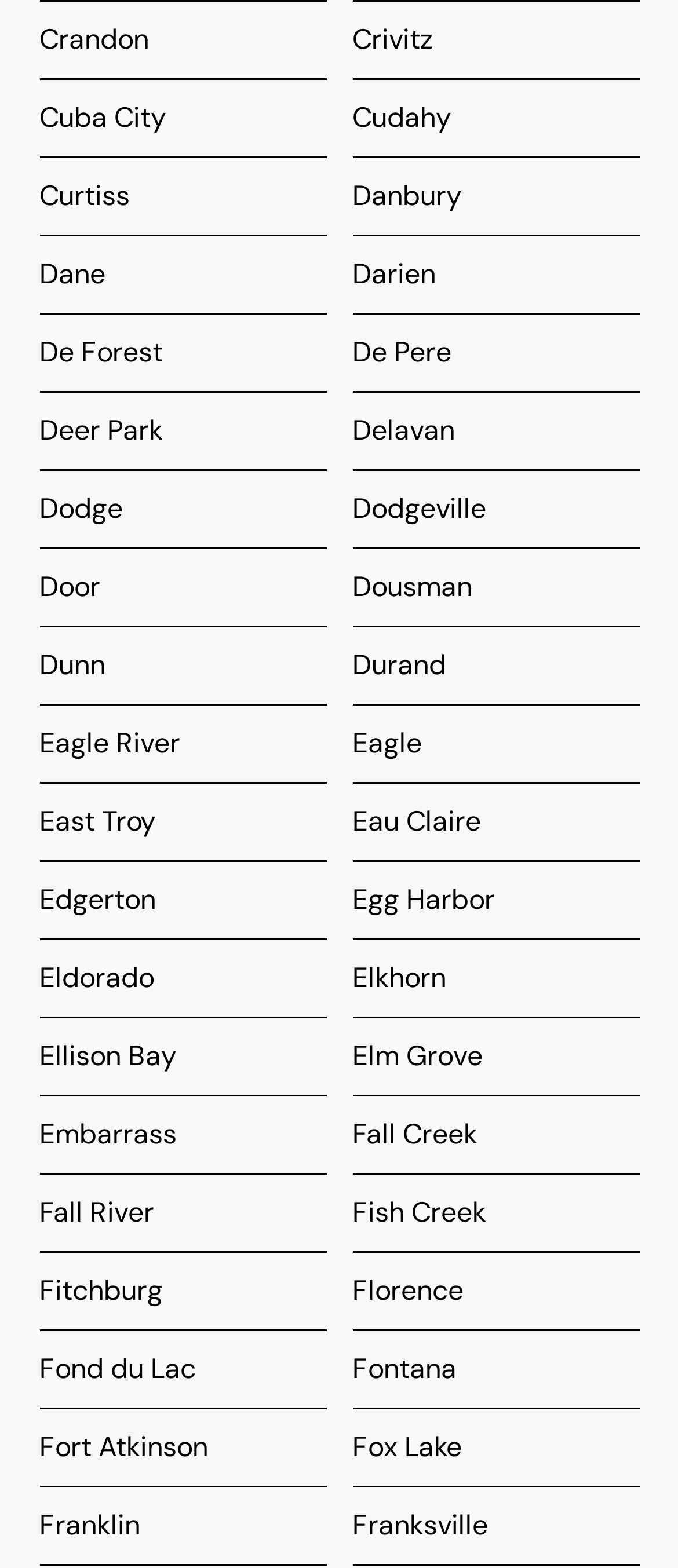Please identify the bounding box coordinates of the area I need to click to accomplish the following instruction: "check out Fond du Lac".

[0.058, 0.849, 0.481, 0.898]